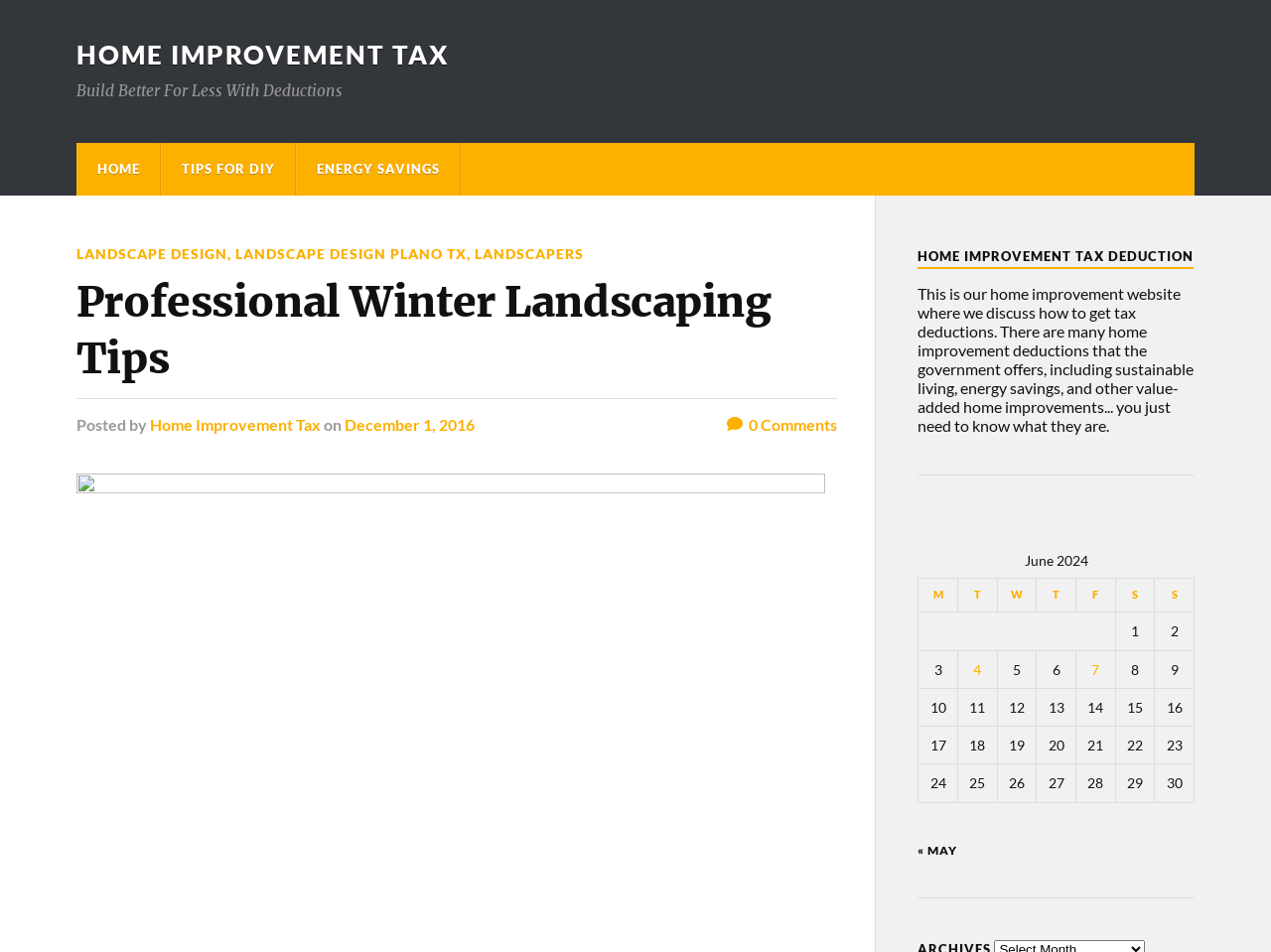Please specify the bounding box coordinates of the clickable section necessary to execute the following command: "Click on 'HOME IMPROVEMENT TAX'".

[0.06, 0.042, 0.354, 0.073]